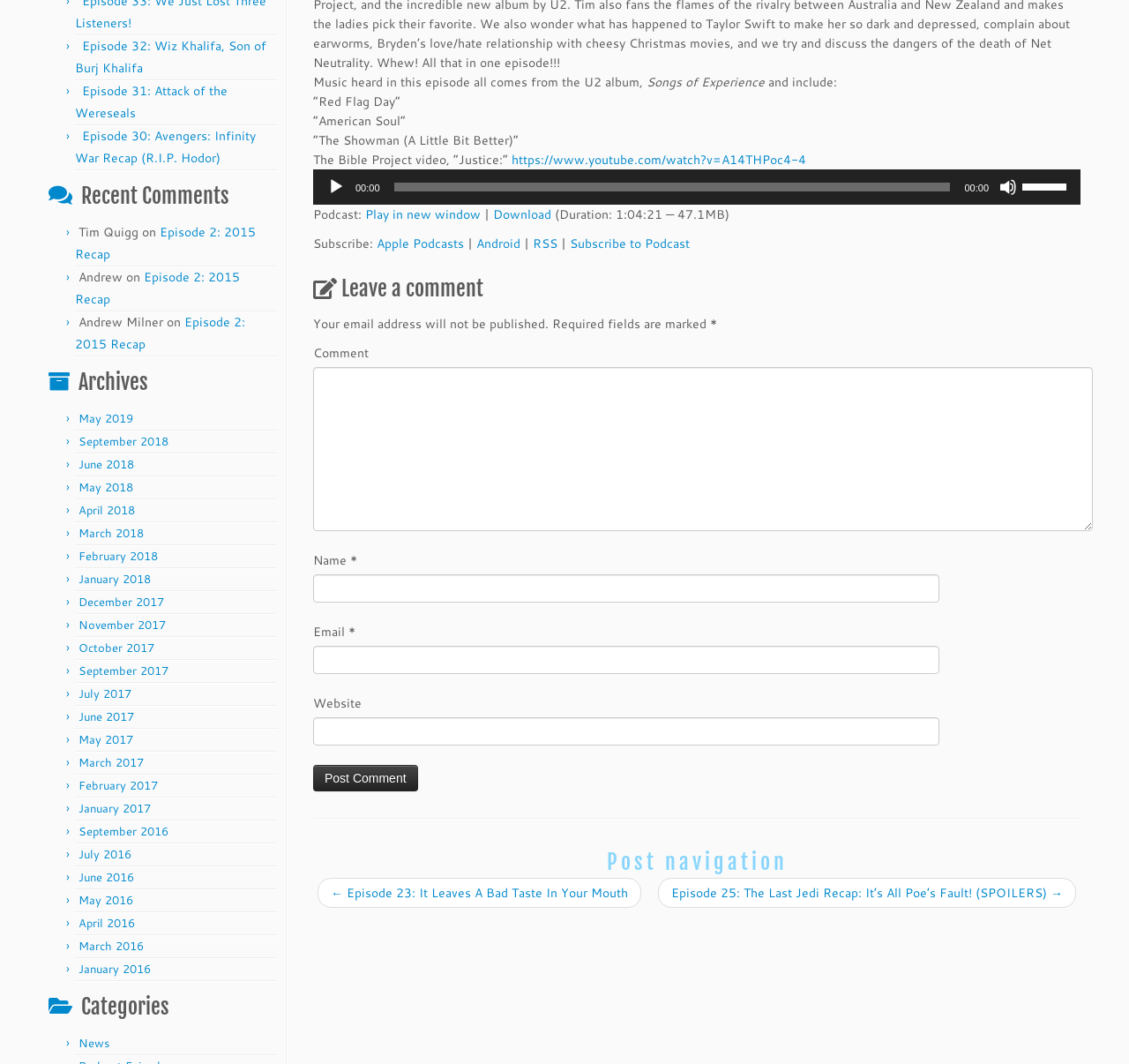Identify the bounding box of the UI element that matches this description: "RSS".

[0.472, 0.221, 0.494, 0.237]